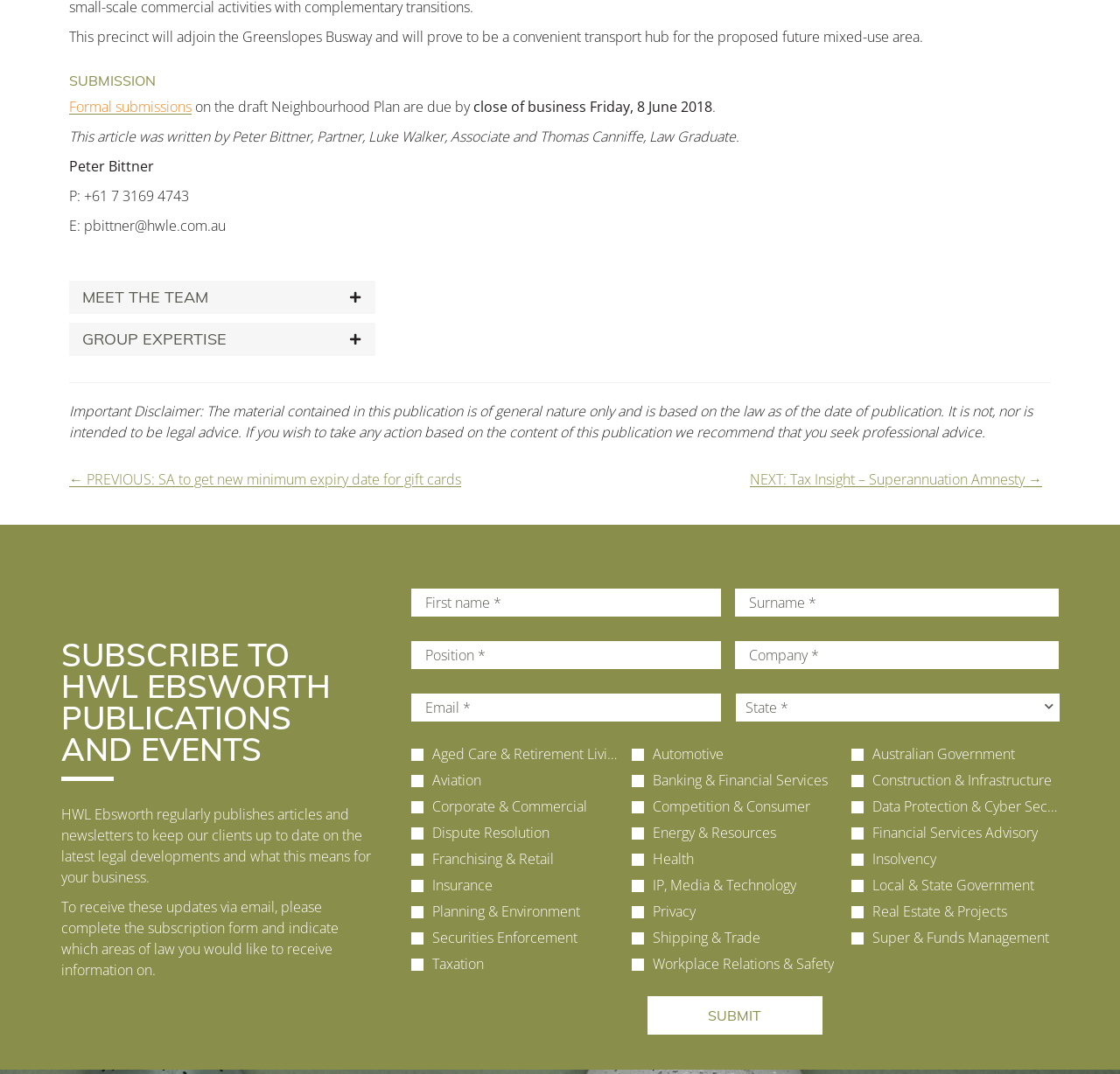Please mark the bounding box coordinates of the area that should be clicked to carry out the instruction: "Select 'Aged Care & Retirement Living' from the dropdown list".

[0.386, 0.693, 0.555, 0.711]